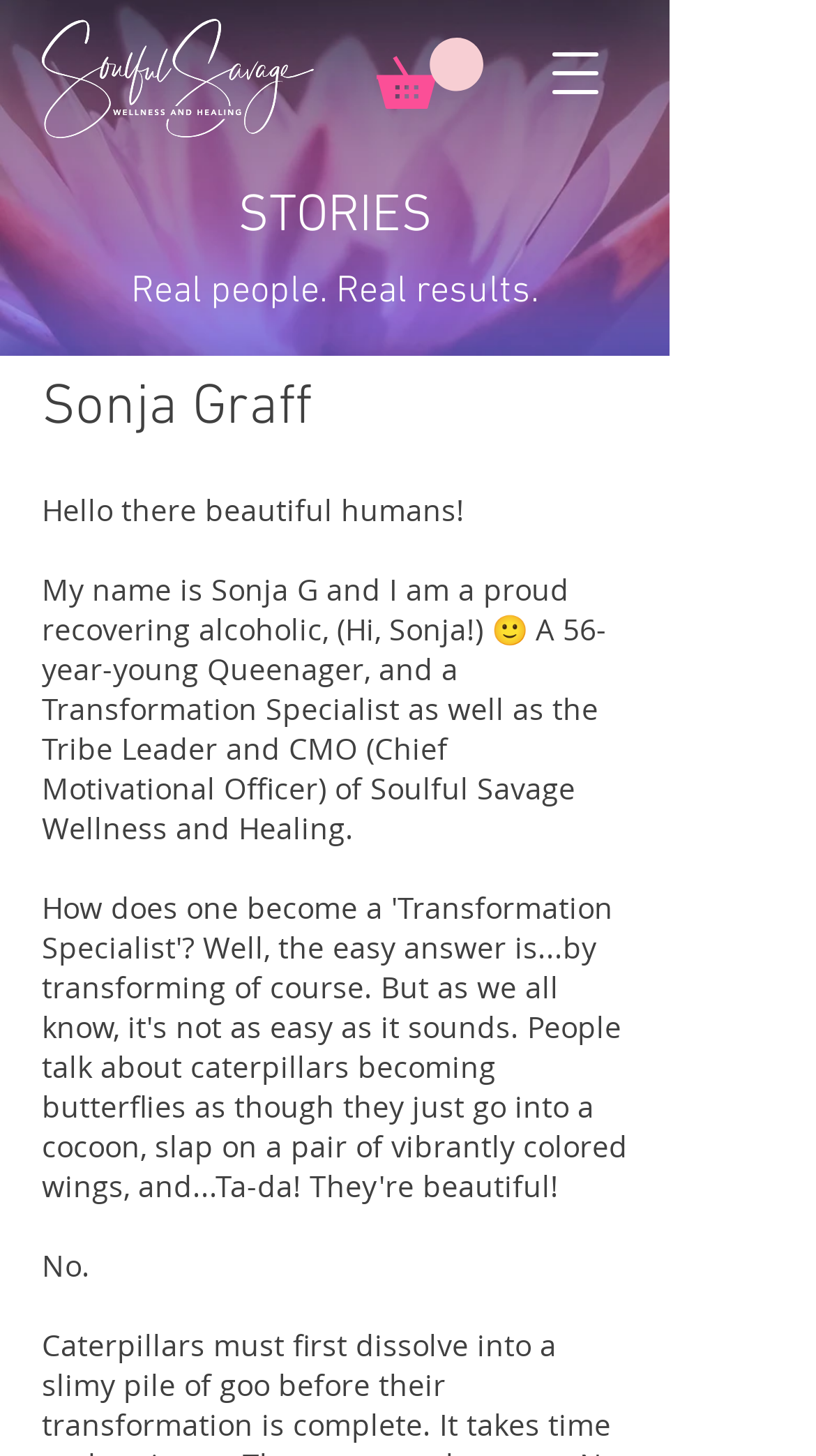What is the role of Sonja G in Soulful Savage Wellness and Healing?
Based on the image, please offer an in-depth response to the question.

I found this answer by reading the text that describes Sonja G as the Tribe Leader and CMO (Chief Motivational Officer) of Soulful Savage Wellness and Healing.